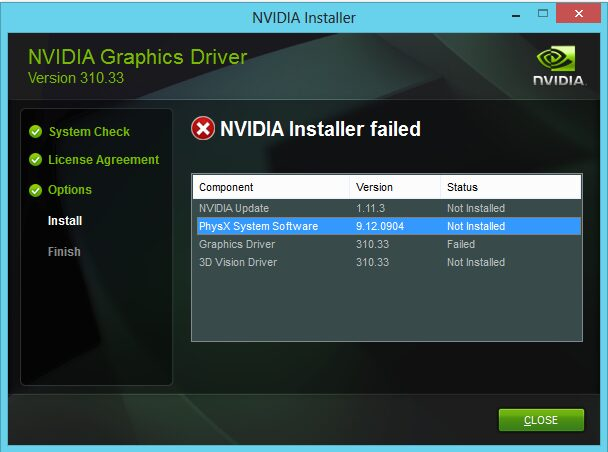What is the status of the 'NVIDIA Update' component?
Answer the question with a detailed and thorough explanation.

The status of the 'NVIDIA Update' component can be found in the list of components, where it is listed as 'NVIDIA Update' with a version number of 1.113 and a status of 'Not Installed'.